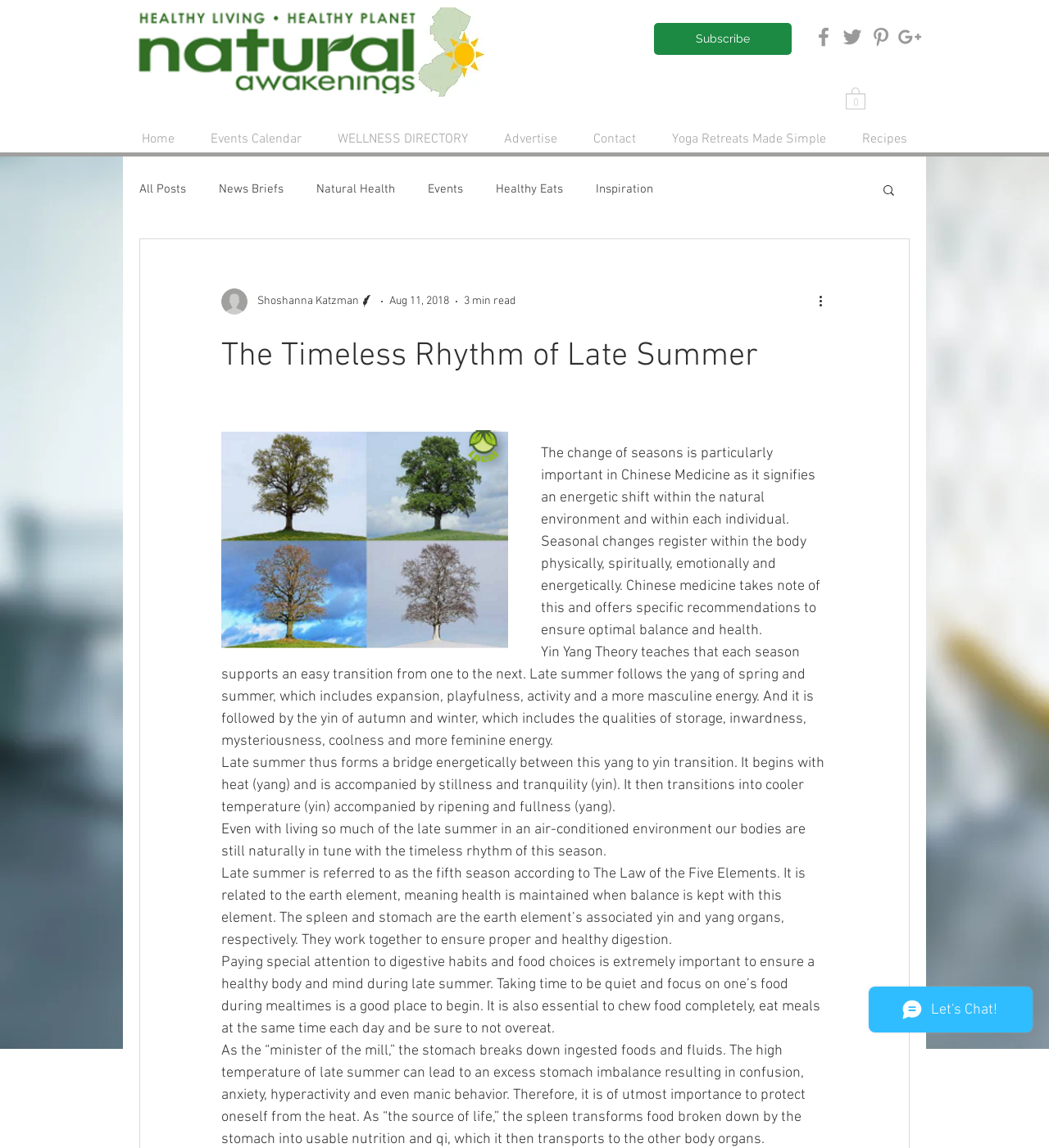What is the theme of the website?
Using the image as a reference, give a one-word or short phrase answer.

Wellness and health